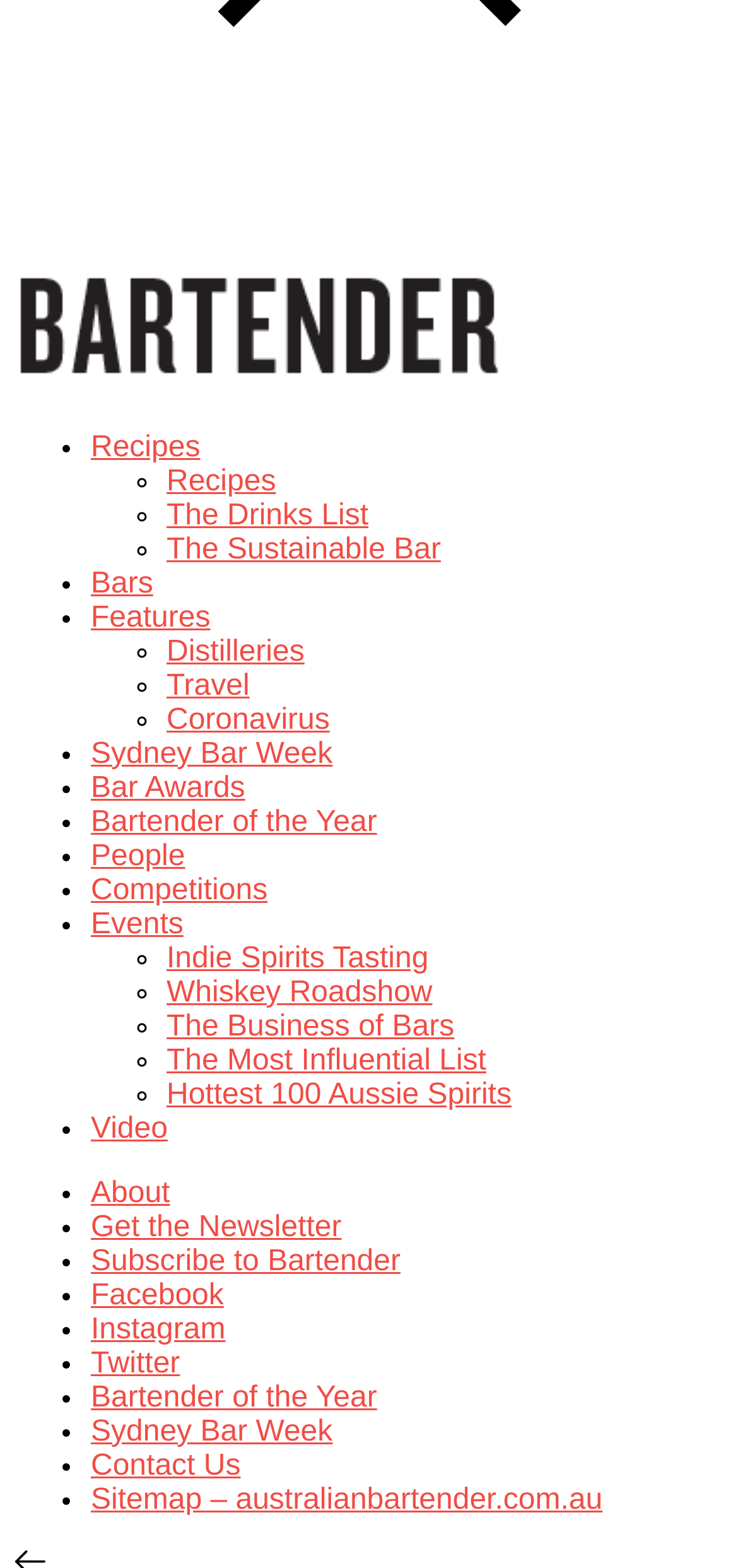What are the main categories on the website?
Please elaborate on the answer to the question with detailed information.

The main categories on the website can be found in the links with bullet points and are listed as 'Recipes', 'Bars', and 'Features'.